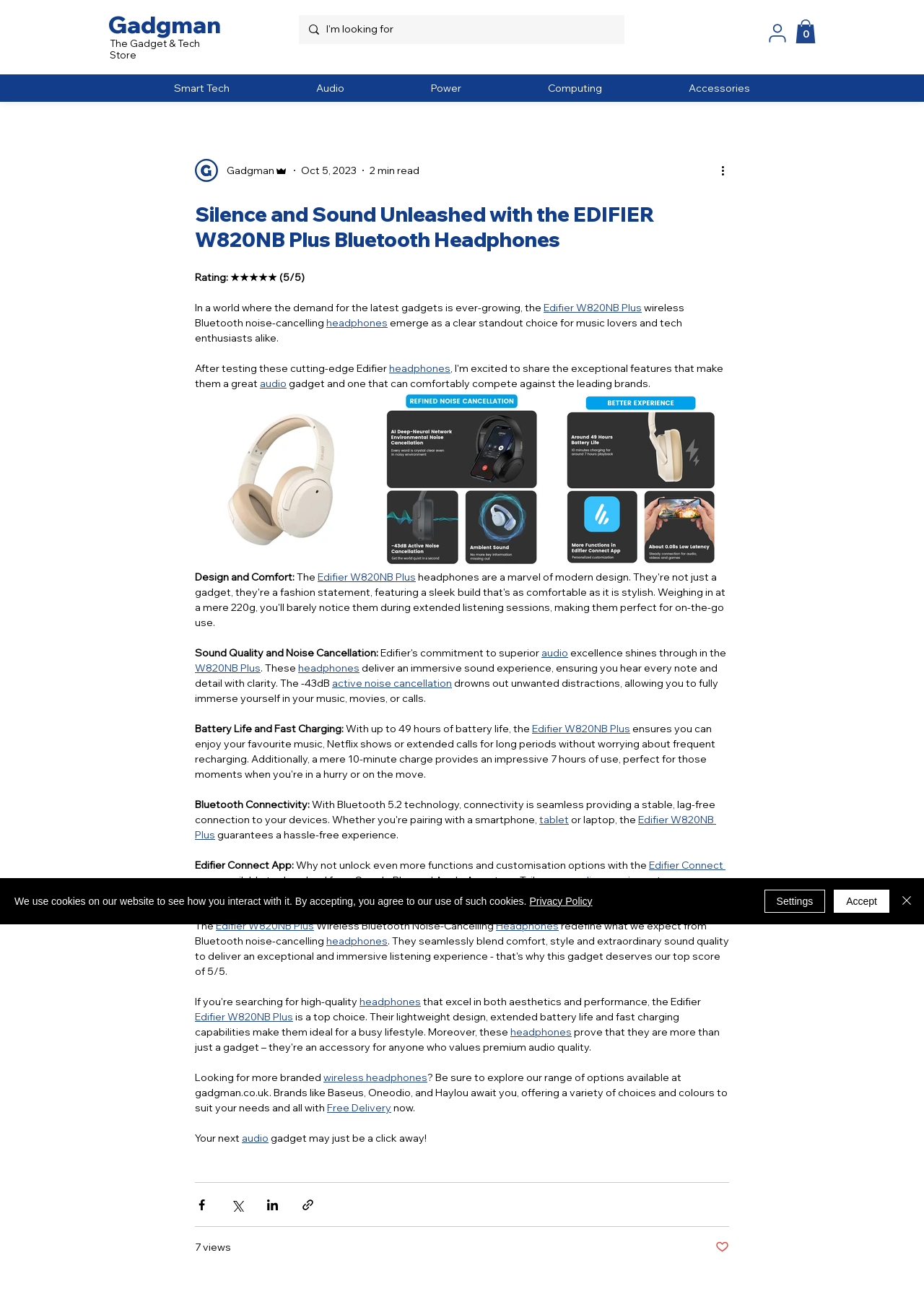Based on the element description: "7 views", identify the bounding box coordinates for this UI element. The coordinates must be four float numbers between 0 and 1, listed as [left, top, right, bottom].

[0.211, 0.962, 0.25, 0.974]